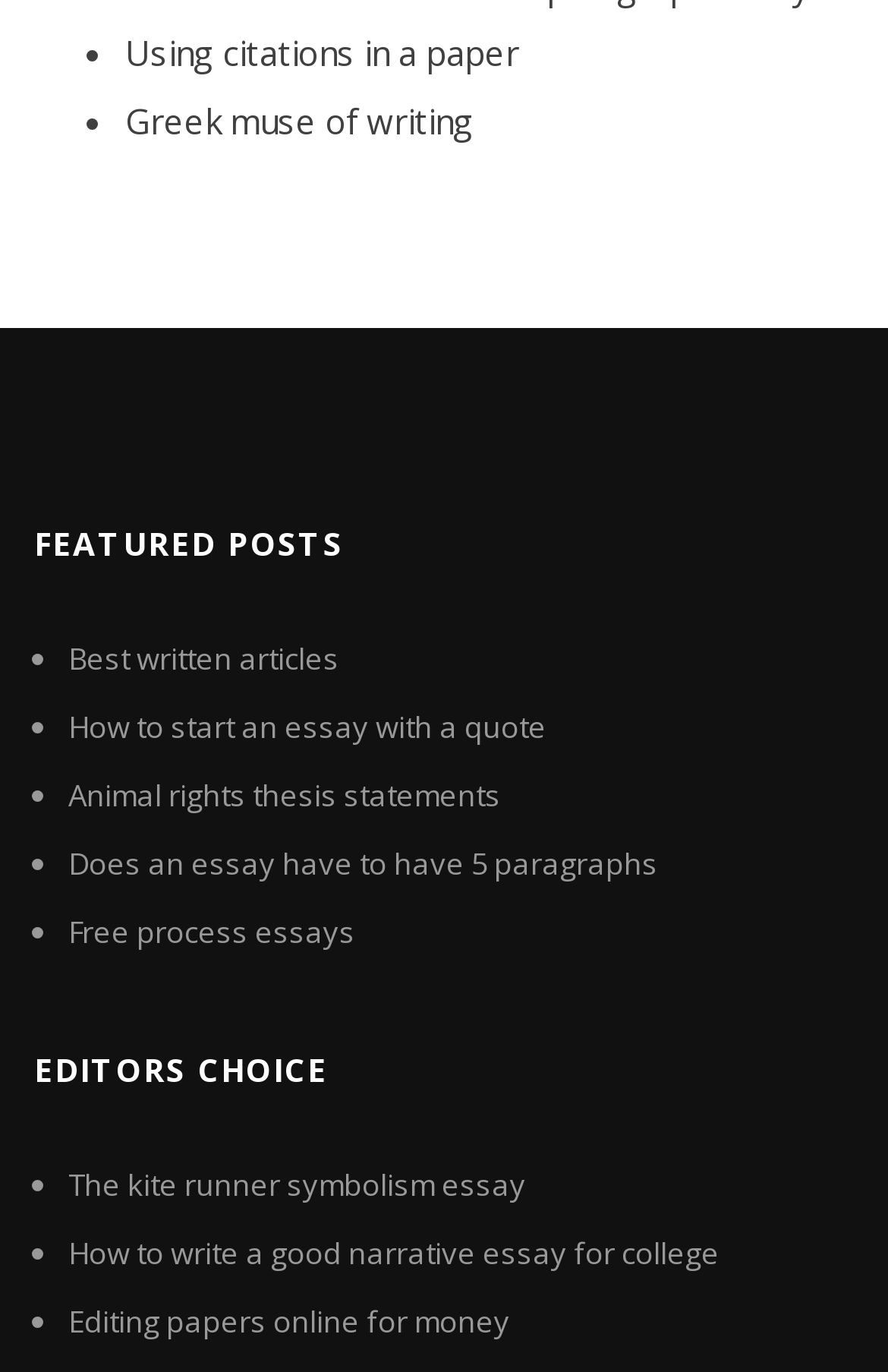Pinpoint the bounding box coordinates of the clickable area needed to execute the instruction: "Read about using citations in a paper". The coordinates should be specified as four float numbers between 0 and 1, i.e., [left, top, right, bottom].

[0.141, 0.022, 0.585, 0.055]